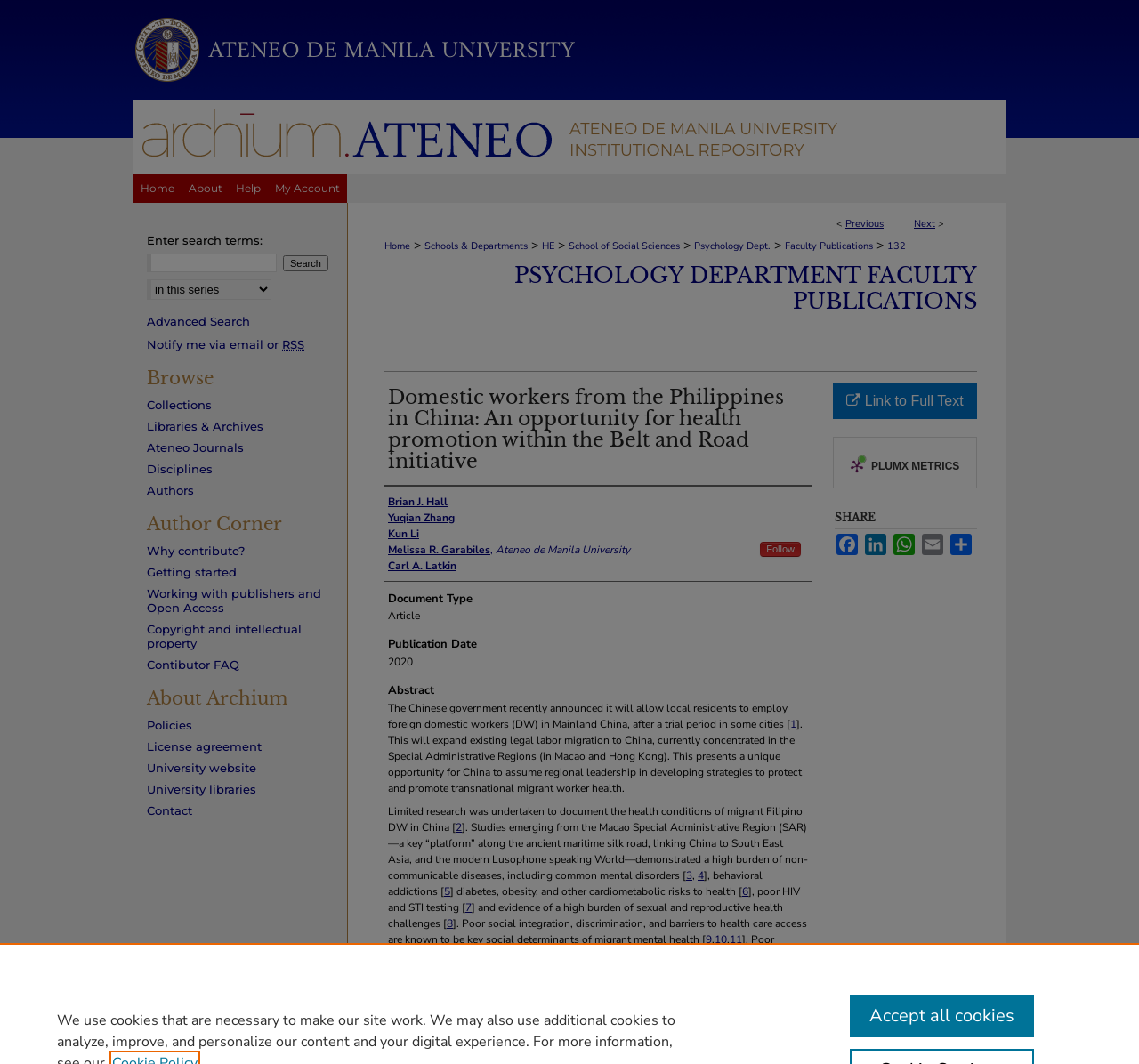Identify the bounding box for the given UI element using the description provided. Coordinates should be in the format (top-left x, top-left y, bottom-right x, bottom-right y) and must be between 0 and 1. Here is the description: Kun Li

[0.341, 0.494, 0.368, 0.509]